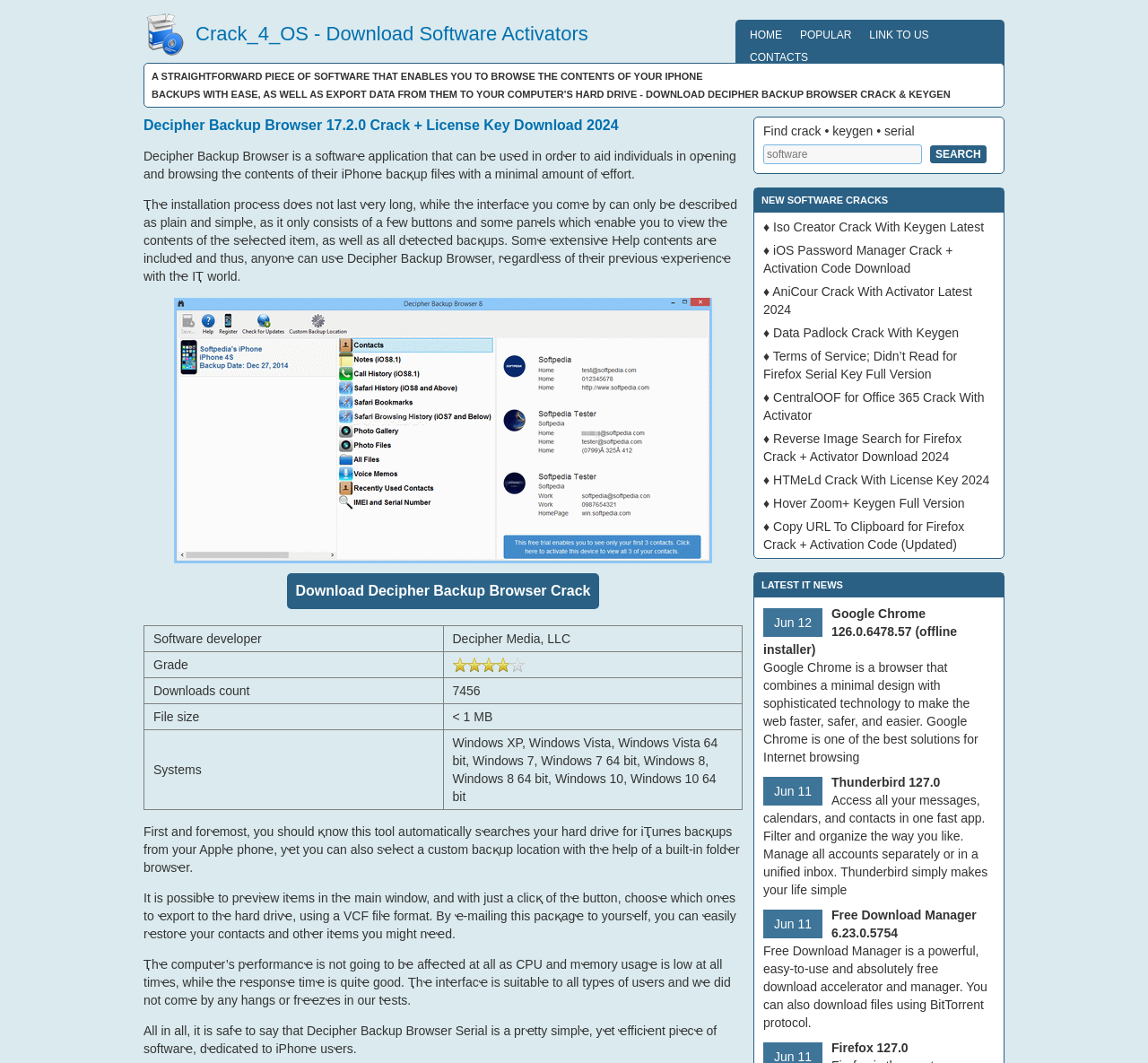Please answer the following question using a single word or phrase: What is the purpose of Decipher Backup Browser?

Browse iPhone backups